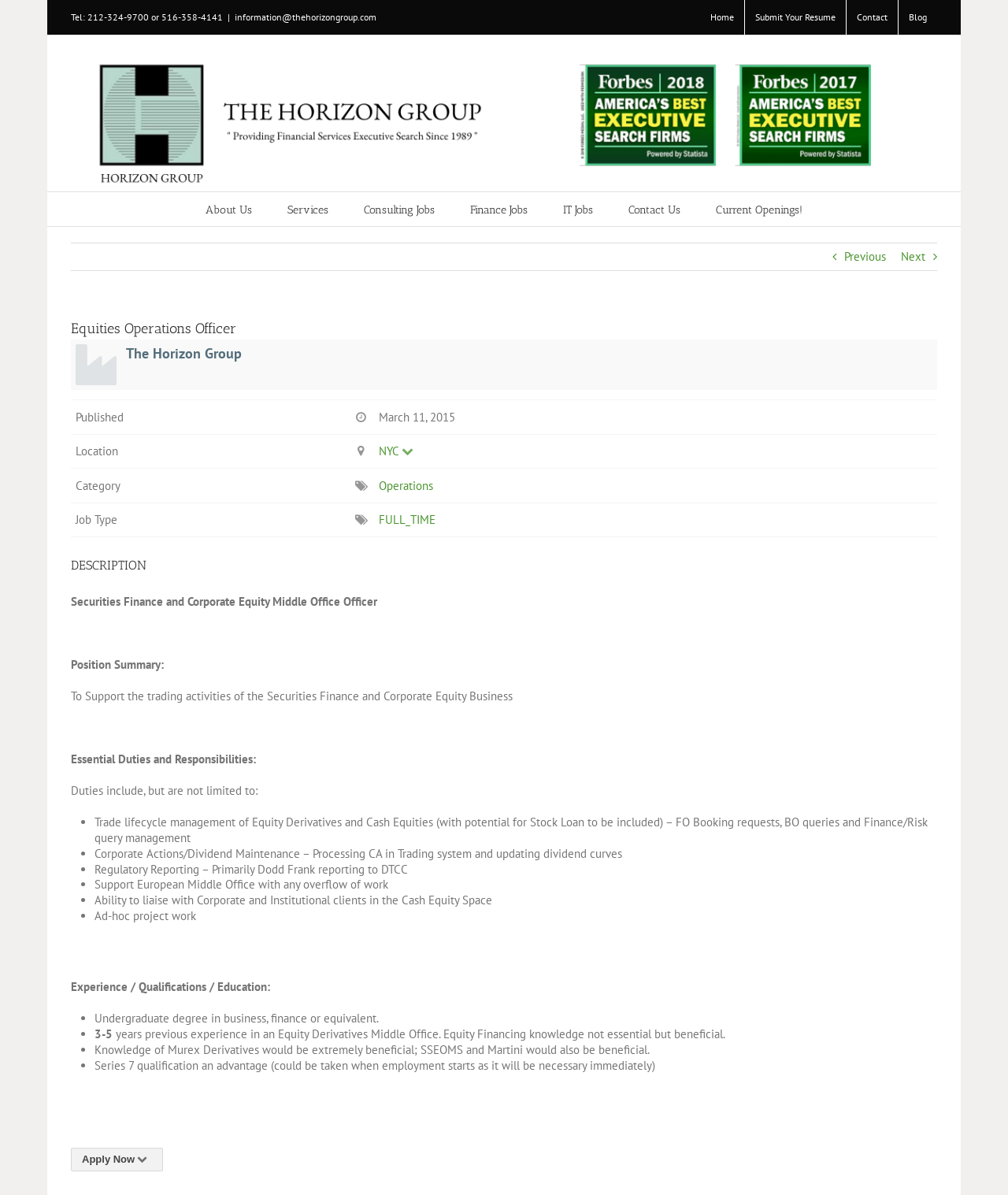What is the required education for the Equities Operations Officer position?
Give a detailed explanation using the information visible in the image.

I found the required education by looking at the job description, where it says 'Experience / Qualifications / Education: Undergraduate degree in business, finance or equivalent'.